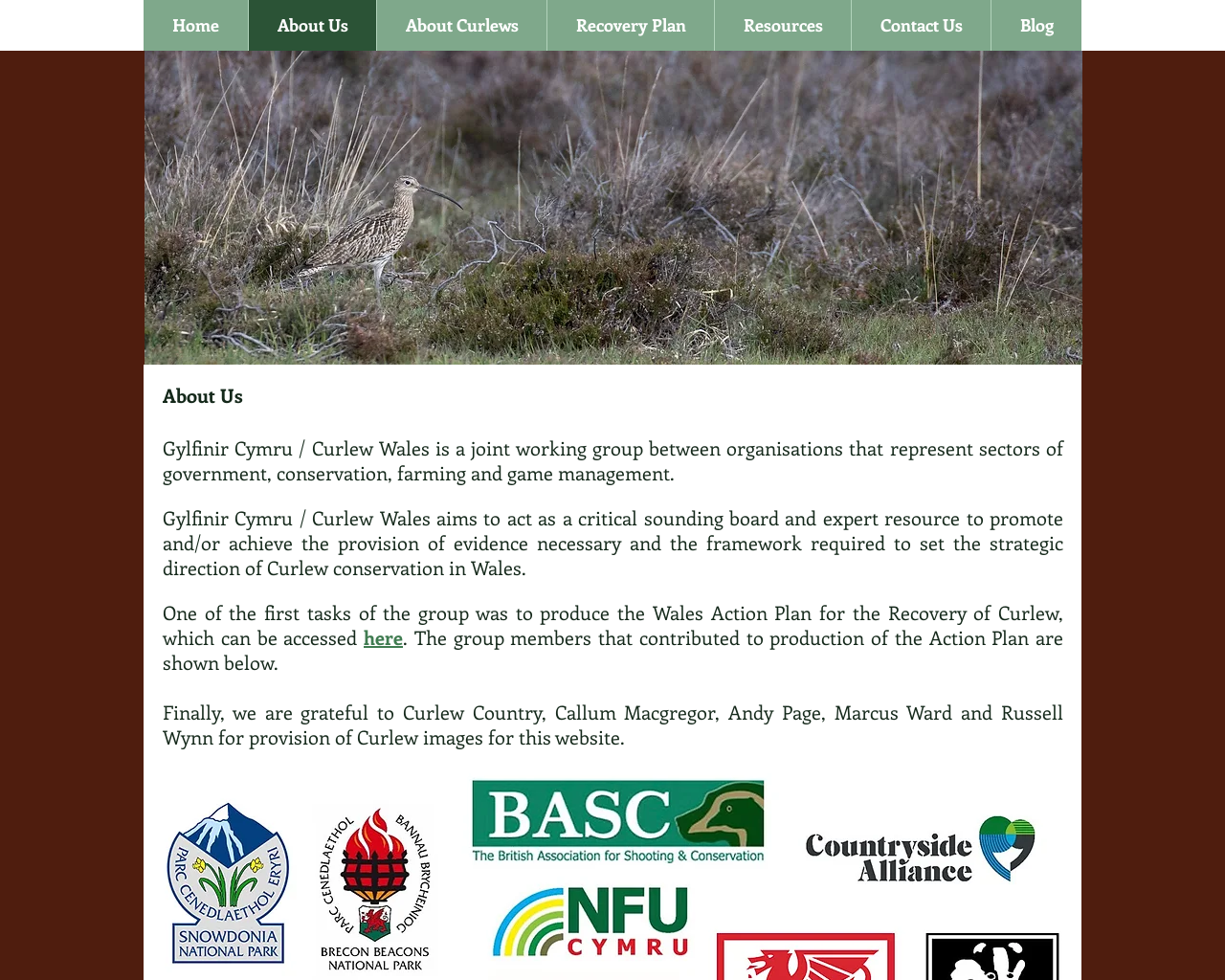Using the image as a reference, answer the following question in as much detail as possible:
What is the purpose of Curlew Wales?

Based on the webpage content, Curlew Wales is a joint working group between organisations that represent sectors of government, conservation, farming and game management, aiming to act as a critical sounding board and expert resource to promote and/or achieve the provision of evidence necessary and the framework required to set the strategic direction of Curlew conservation in Wales.